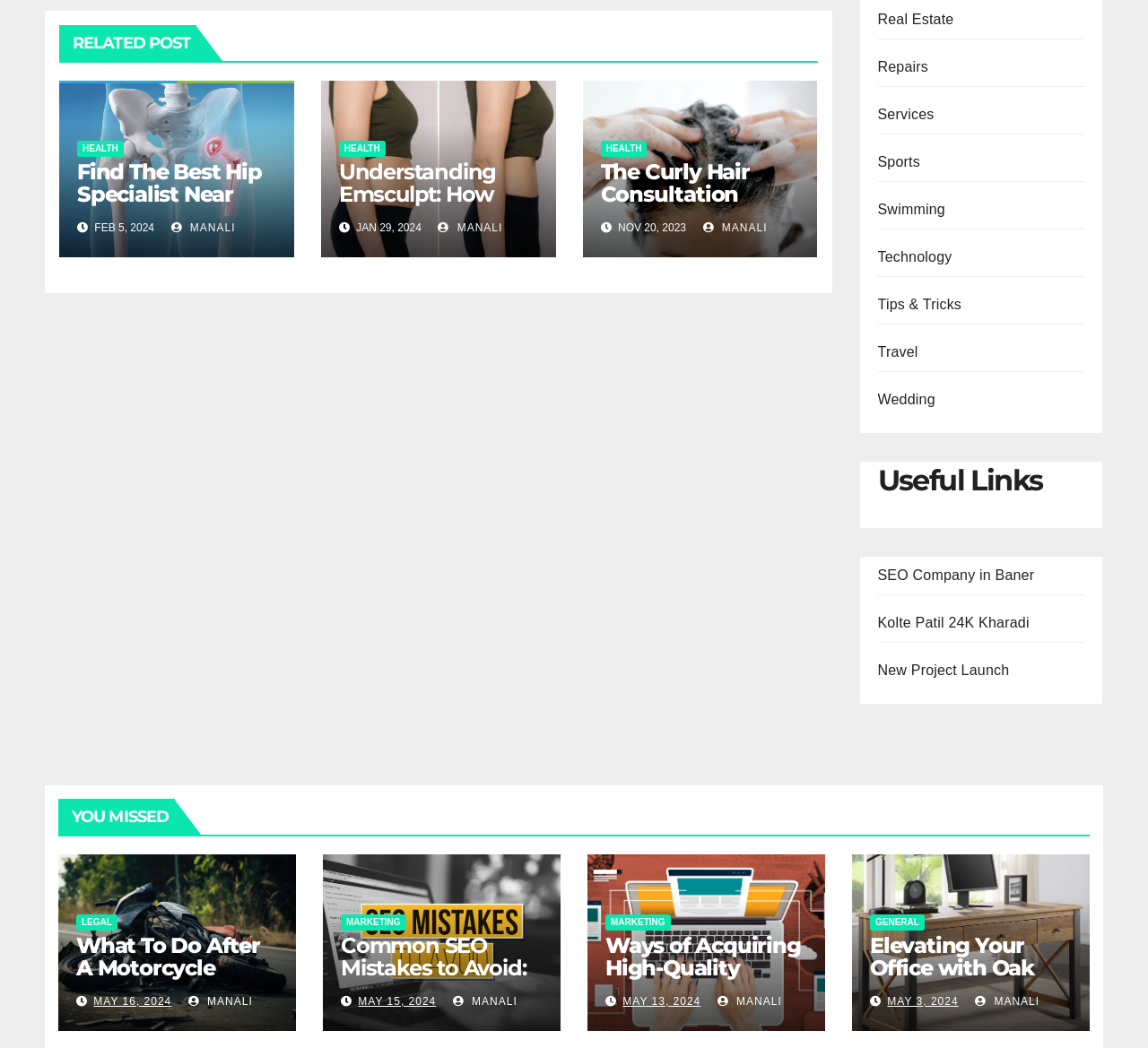Find the bounding box coordinates of the clickable area that will achieve the following instruction: "Browse 'Real Estate'".

[0.764, 0.011, 0.831, 0.025]